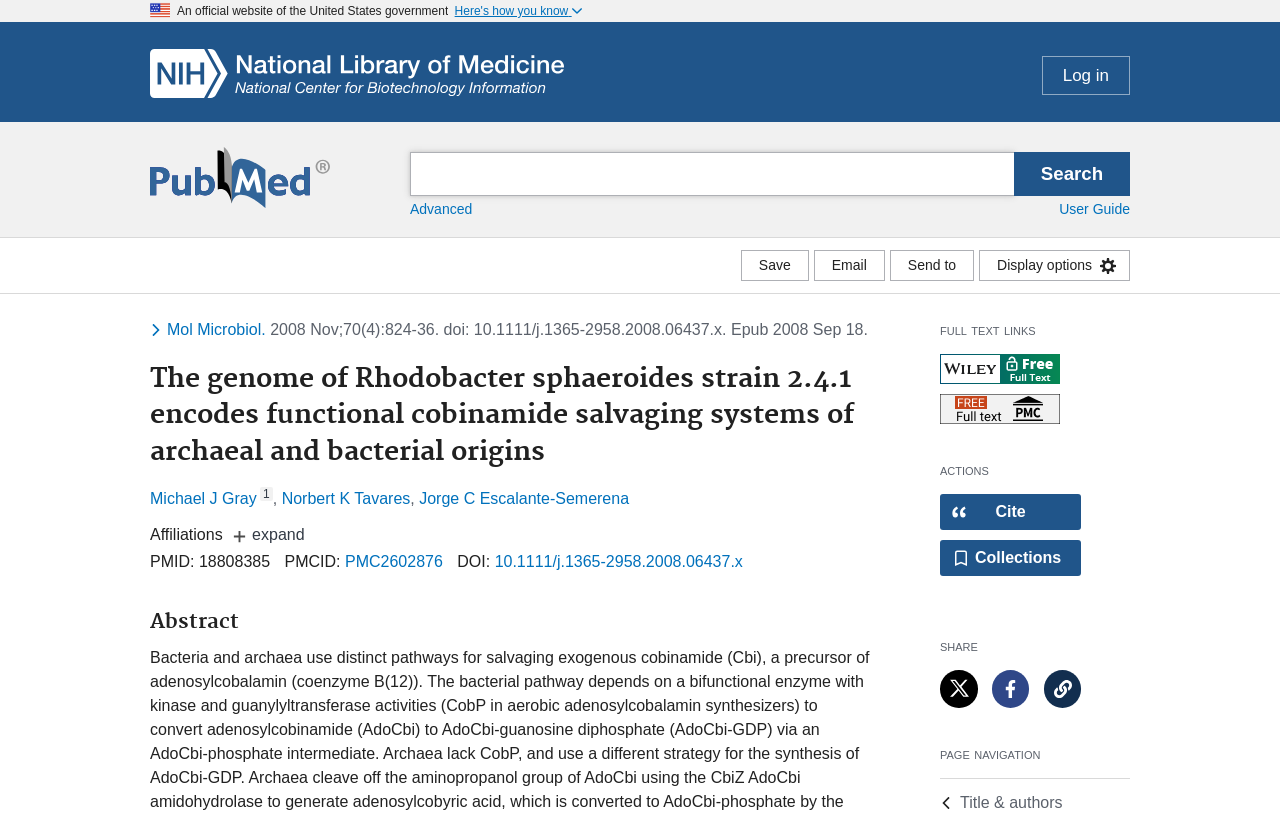Determine the bounding box coordinates of the UI element described below. Use the format (top-left x, top-left y, bottom-right x, bottom-right y) with floating point numbers between 0 and 1: title="Share article on Twitter"

[0.734, 0.819, 0.764, 0.865]